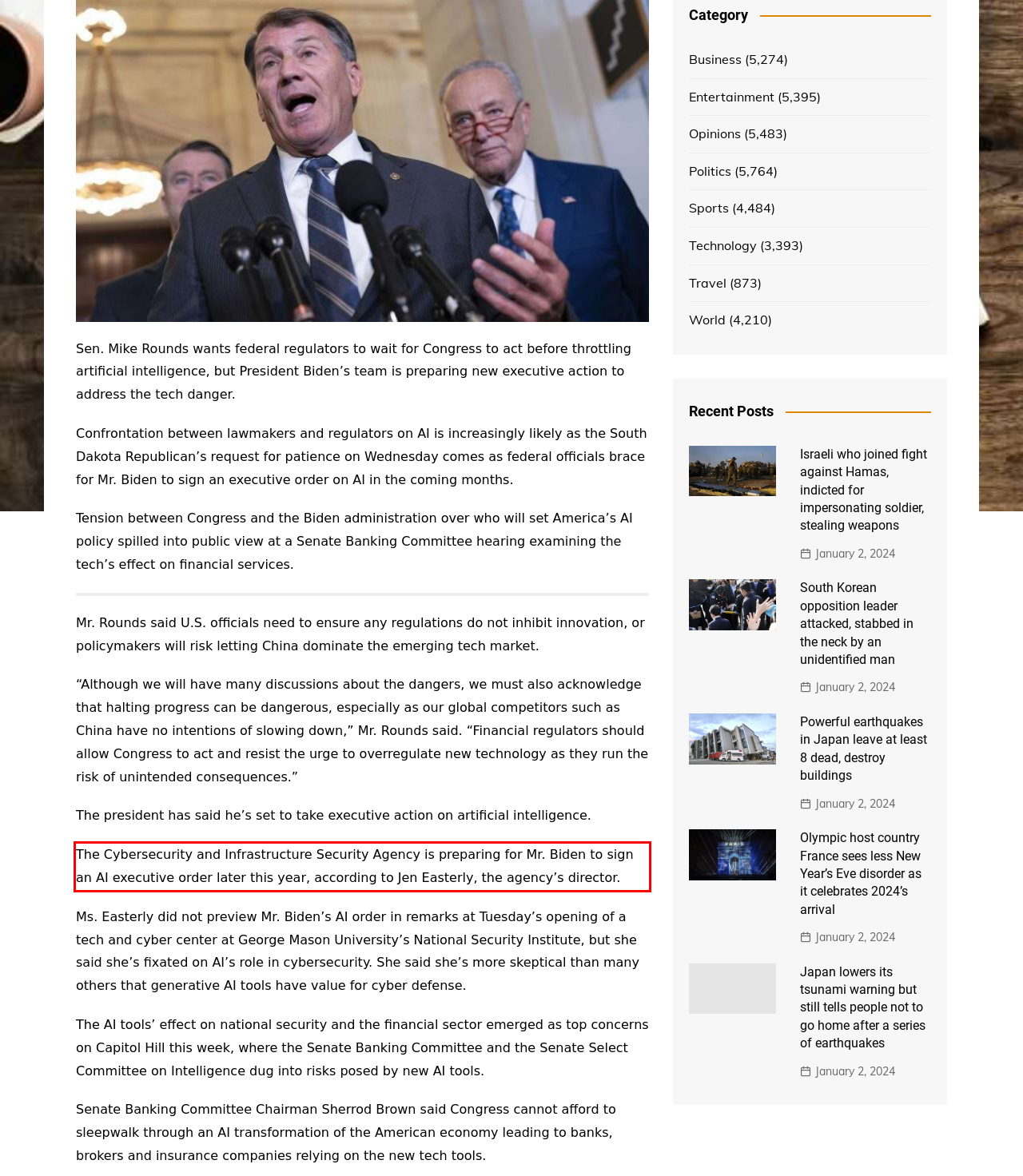Identify and transcribe the text content enclosed by the red bounding box in the given screenshot.

The Cybersecurity and Infrastructure Security Agency is preparing for Mr. Biden to sign an AI executive order later this year, according to Jen Easterly, the agency’s director.